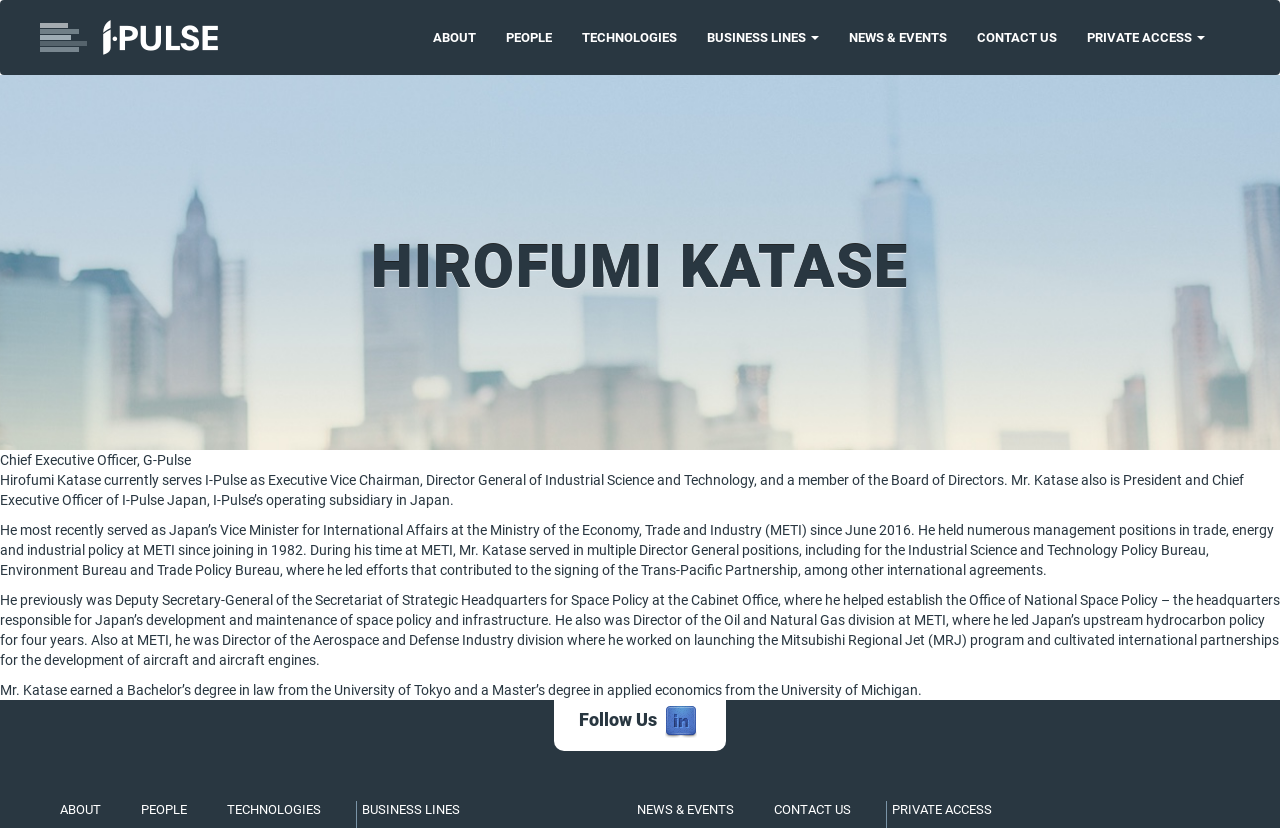Give a detailed account of the webpage.

The webpage is about Hirofumi Katase, an executive at I-Pulse. At the top, there is a navigation menu with links to "ABOUT", "PEOPLE", "TECHNOLOGIES", "BUSINESS LINES", "NEWS & EVENTS", "CONTACT US", and "PRIVATE ACCESS". These links are aligned horizontally and take up the top section of the page.

Below the navigation menu, there is a large header with the text "HIROFUMI KATASE" in a prominent font. Underneath the header, there is a section that provides a brief biography of Hirofumi Katase, including his current role as Chief Executive Officer of G-Pulse and his past experiences in the Japanese government and industry.

The biography section is divided into four paragraphs, each describing a different aspect of Katase's career. The text is arranged in a single column and takes up most of the page.

To the right of the biography section, there is a smaller section with a heading "Follow Us" and a LinkedIn icon. This section appears to be a call to action to follow I-Pulse on LinkedIn.

At the very bottom of the page, there is a repeated navigation menu with the same links as the top menu. This menu is also aligned horizontally and takes up the full width of the page.